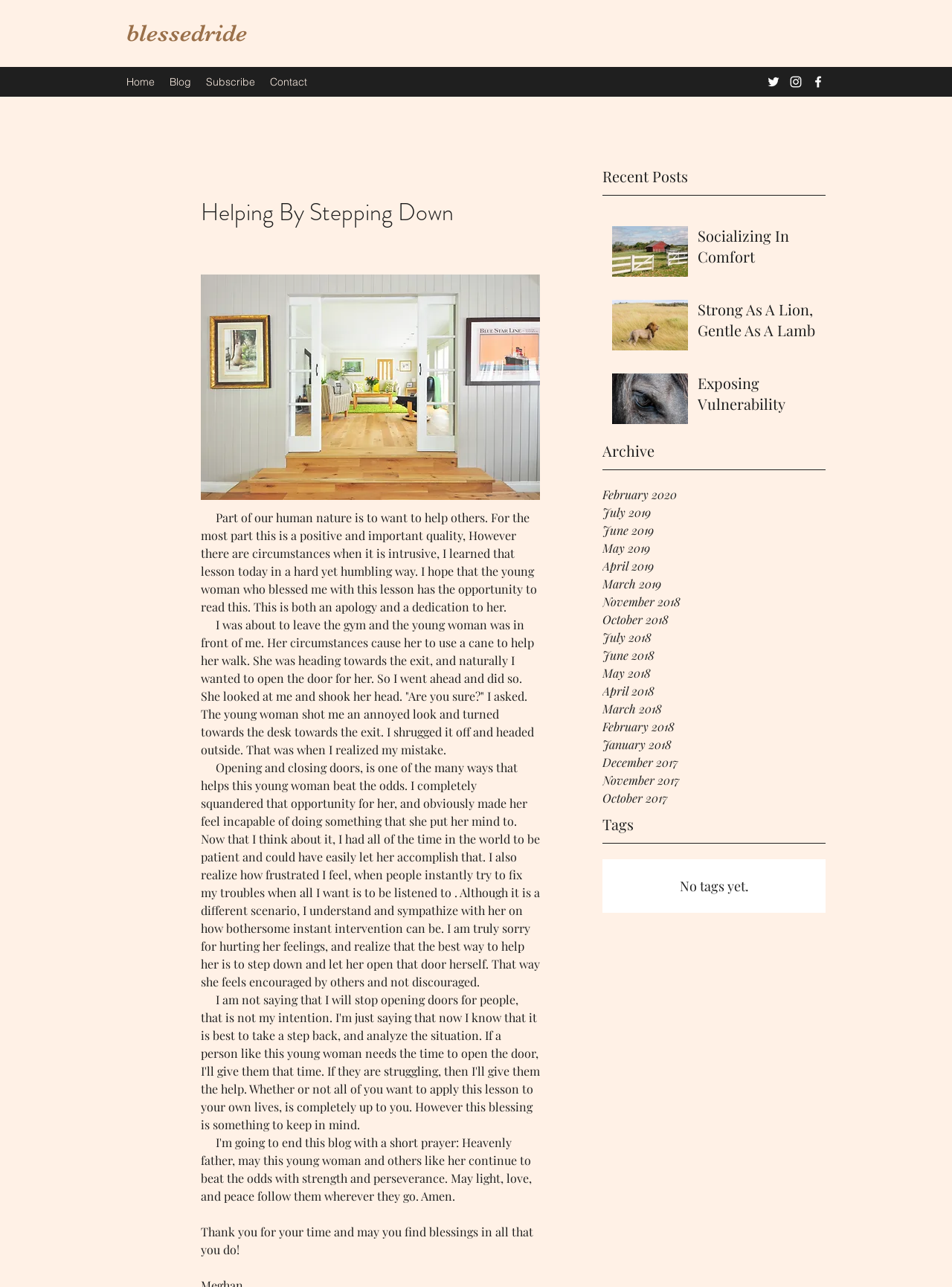Carefully examine the image and provide an in-depth answer to the question: What is the topic of the blog post?

I read the blog post content and found that it's about the author's experience of trying to help someone and realizing that sometimes helping can be intrusive, and the importance of stepping down and letting others do things for themselves.